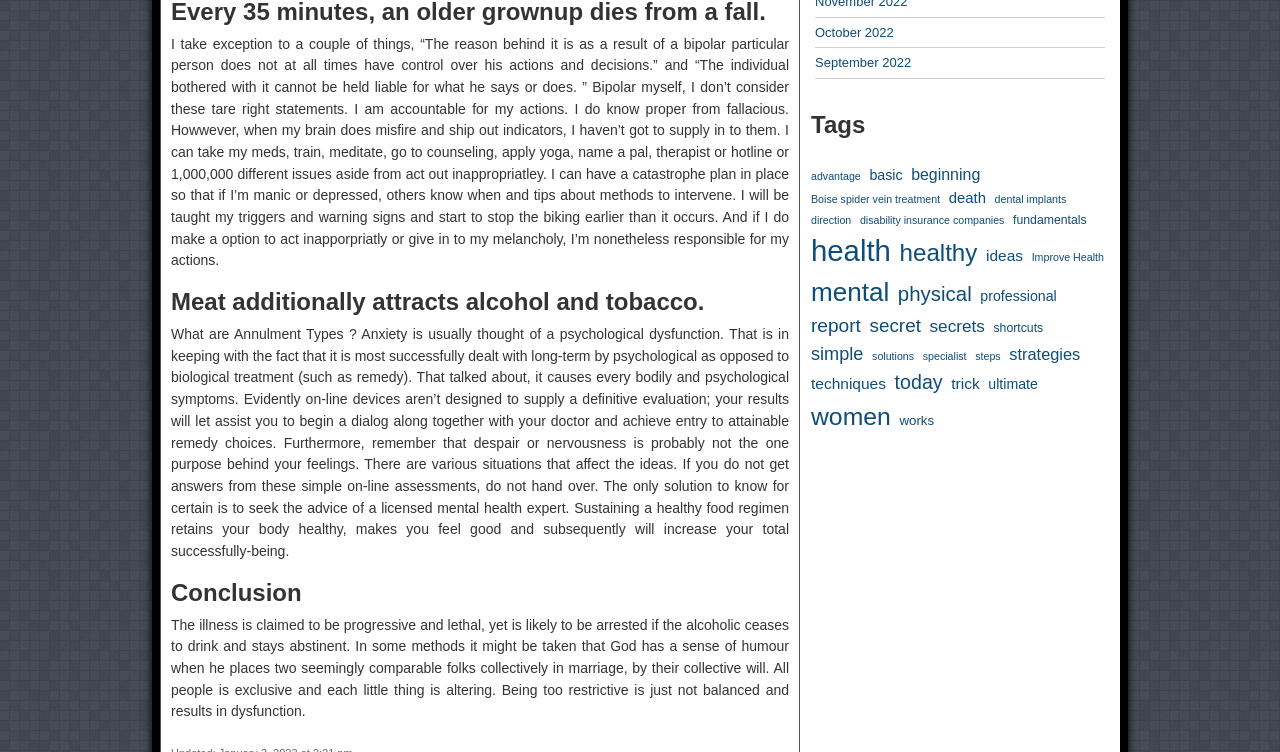What is the topic of the text block that starts with 'I take exception to a couple of things...'?
Please provide a single word or phrase in response based on the screenshot.

Bipolar disorder